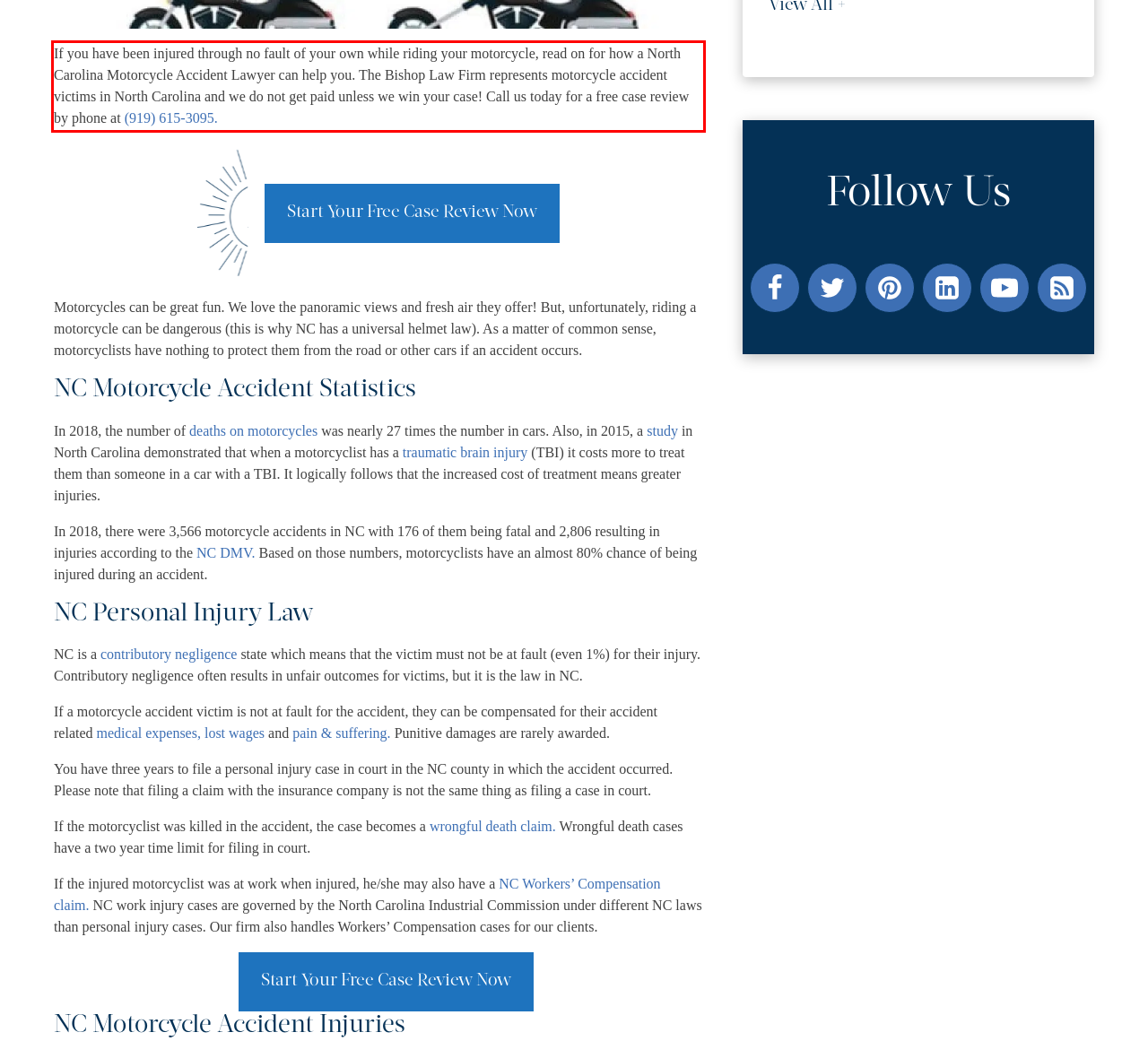Identify the red bounding box in the webpage screenshot and perform OCR to generate the text content enclosed.

If you have been injured through no fault of your own while riding your motorcycle, read on for how a North Carolina Motorcycle Accident Lawyer can help you. The Bishop Law Firm represents motorcycle accident victims in North Carolina and we do not get paid unless we win your case! Call us today for a free case review by phone at (919) 615-3095.